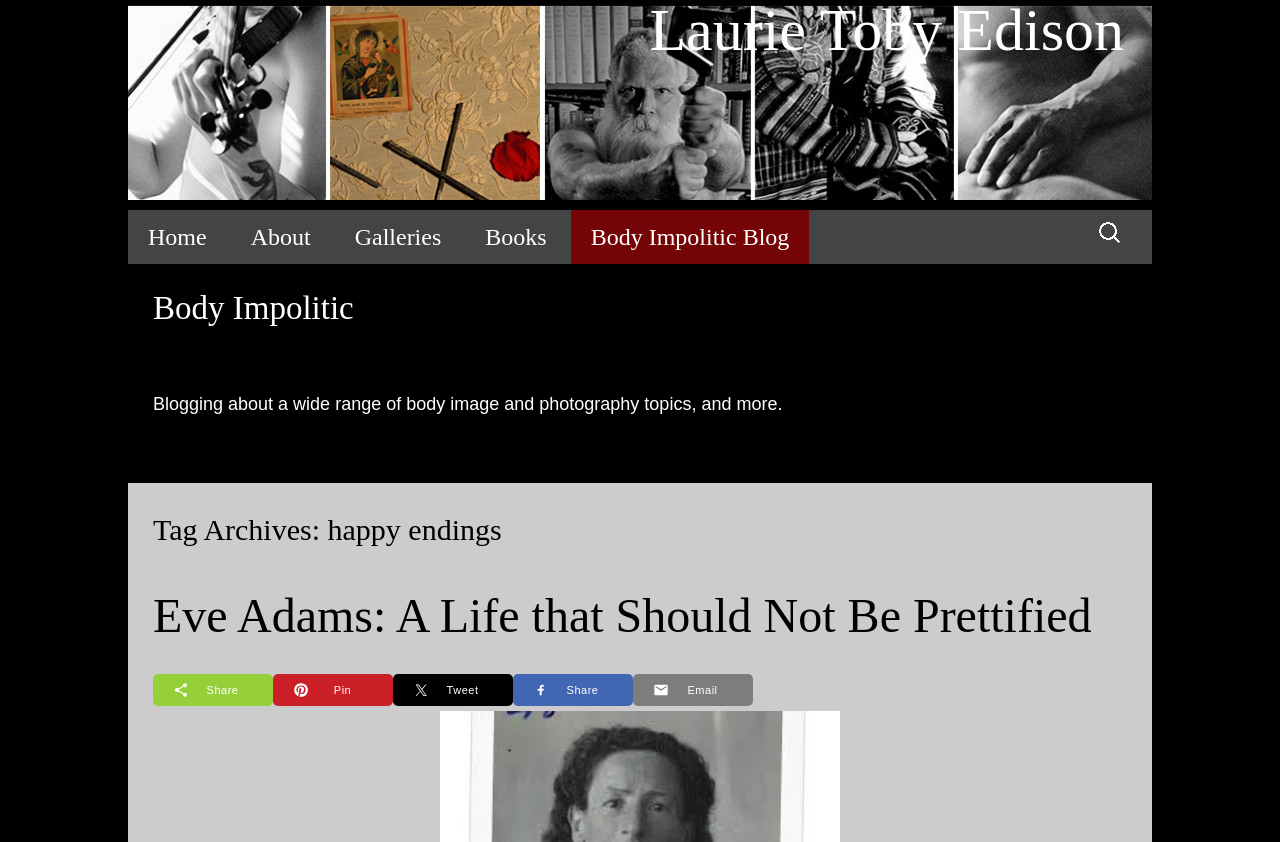Please analyze the image and give a detailed answer to the question:
What social media platforms can users share the blog post on?

Below the blog post, there are social media sharing buttons that allow users to share the content on various platforms, including Pinterest, Twitter, Facebook, and Email.